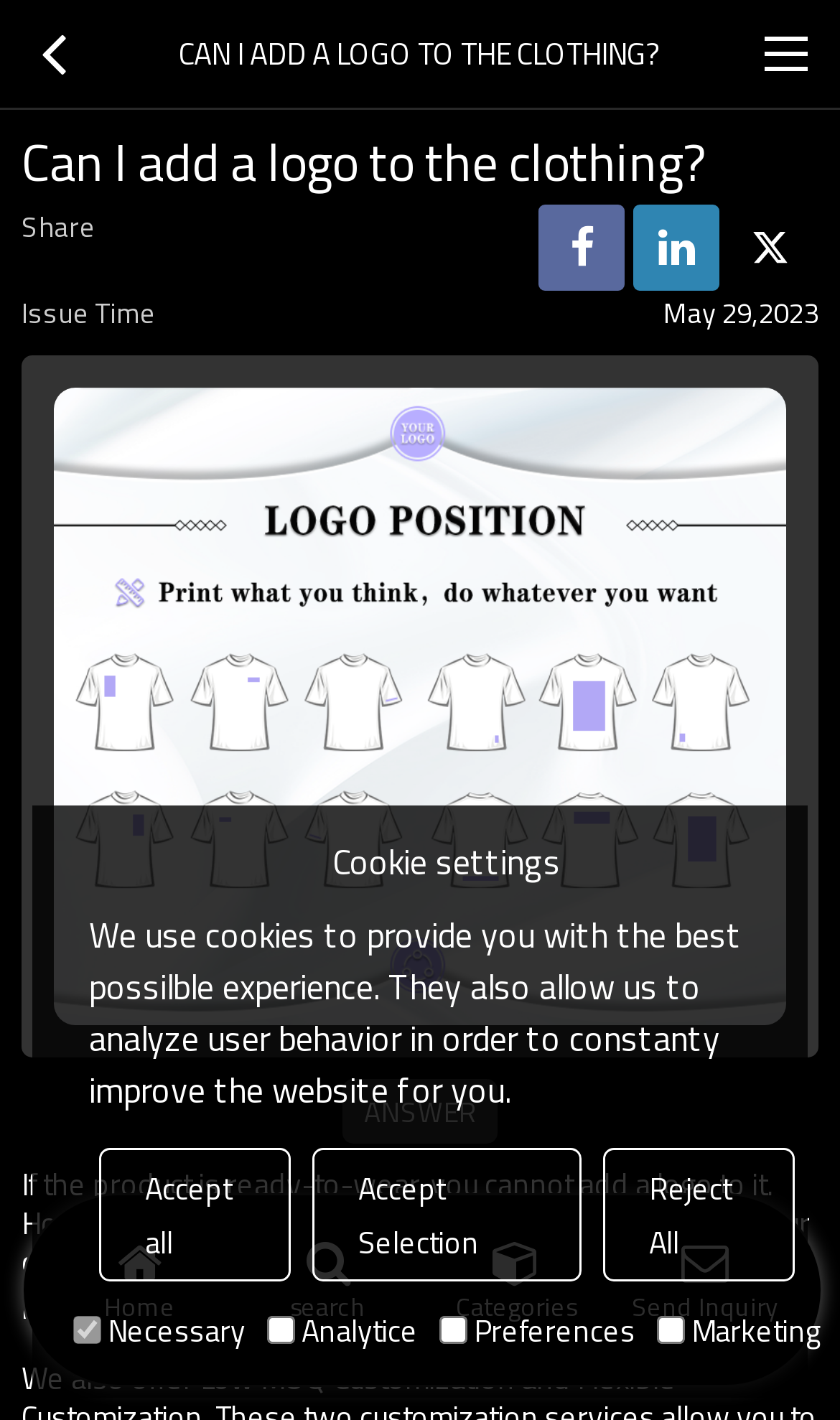What is the purpose of the buttons on the top-right corner?
Carefully examine the image and provide a detailed answer to the question.

The buttons on the top-right corner have icons and text labels, and one of them is labeled 'Main navigation'. This suggests that these buttons are used for navigating to different parts of the website.